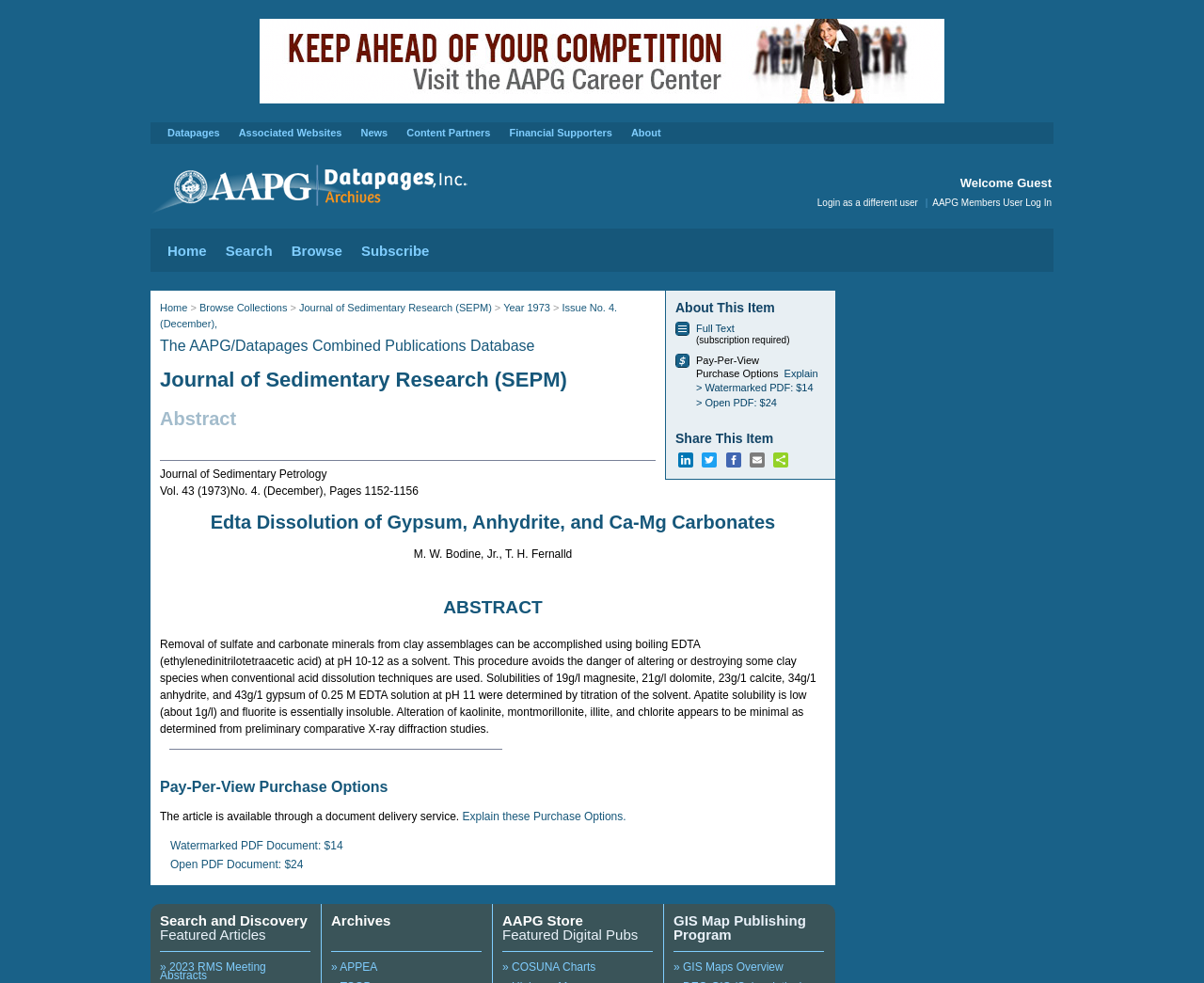Could you locate the bounding box coordinates for the section that should be clicked to accomplish this task: "View the full text of the article".

[0.578, 0.328, 0.61, 0.339]